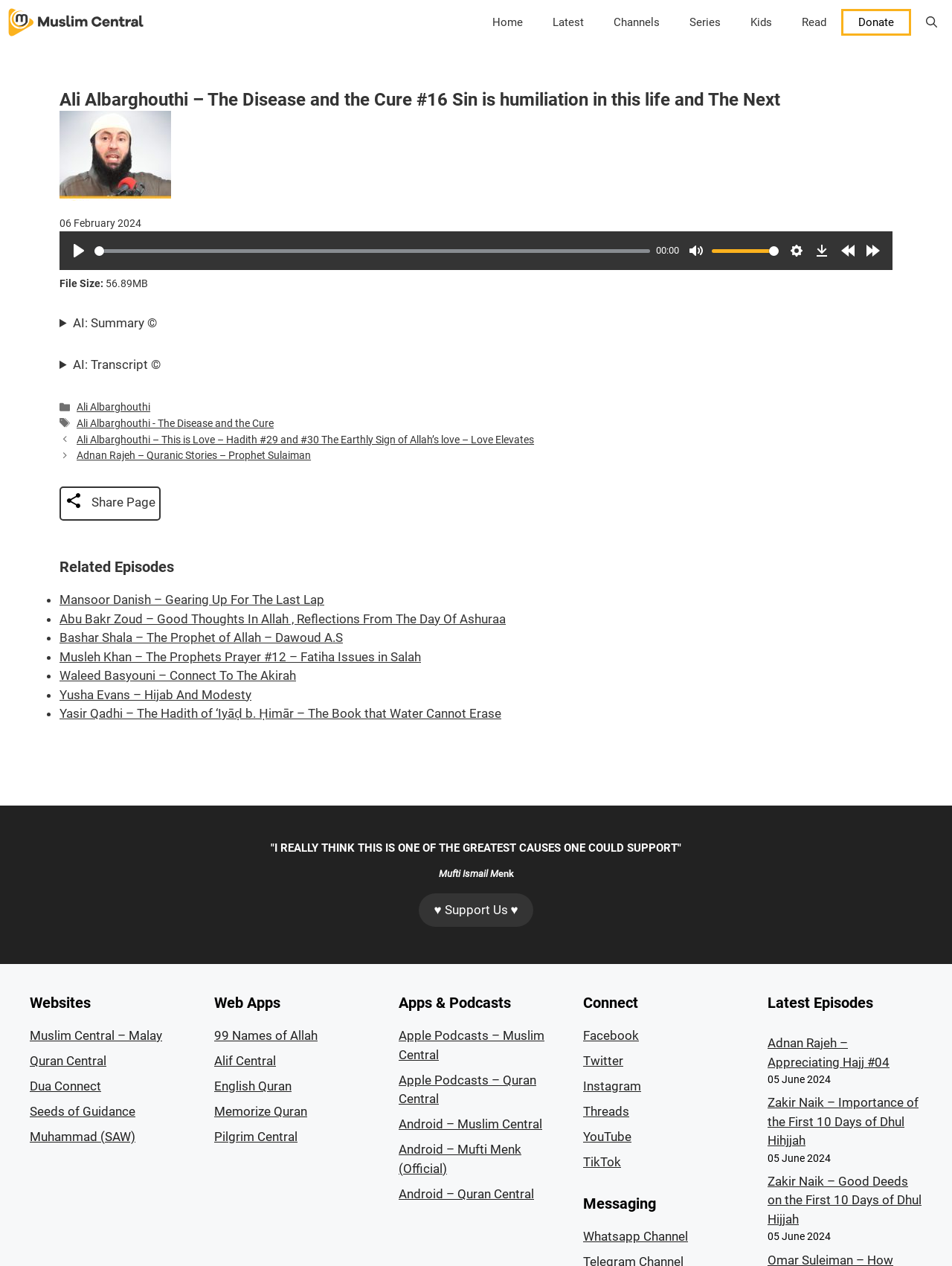Please find the bounding box coordinates of the element that you should click to achieve the following instruction: "Play the audio lecture". The coordinates should be presented as four float numbers between 0 and 1: [left, top, right, bottom].

[0.07, 0.189, 0.095, 0.208]